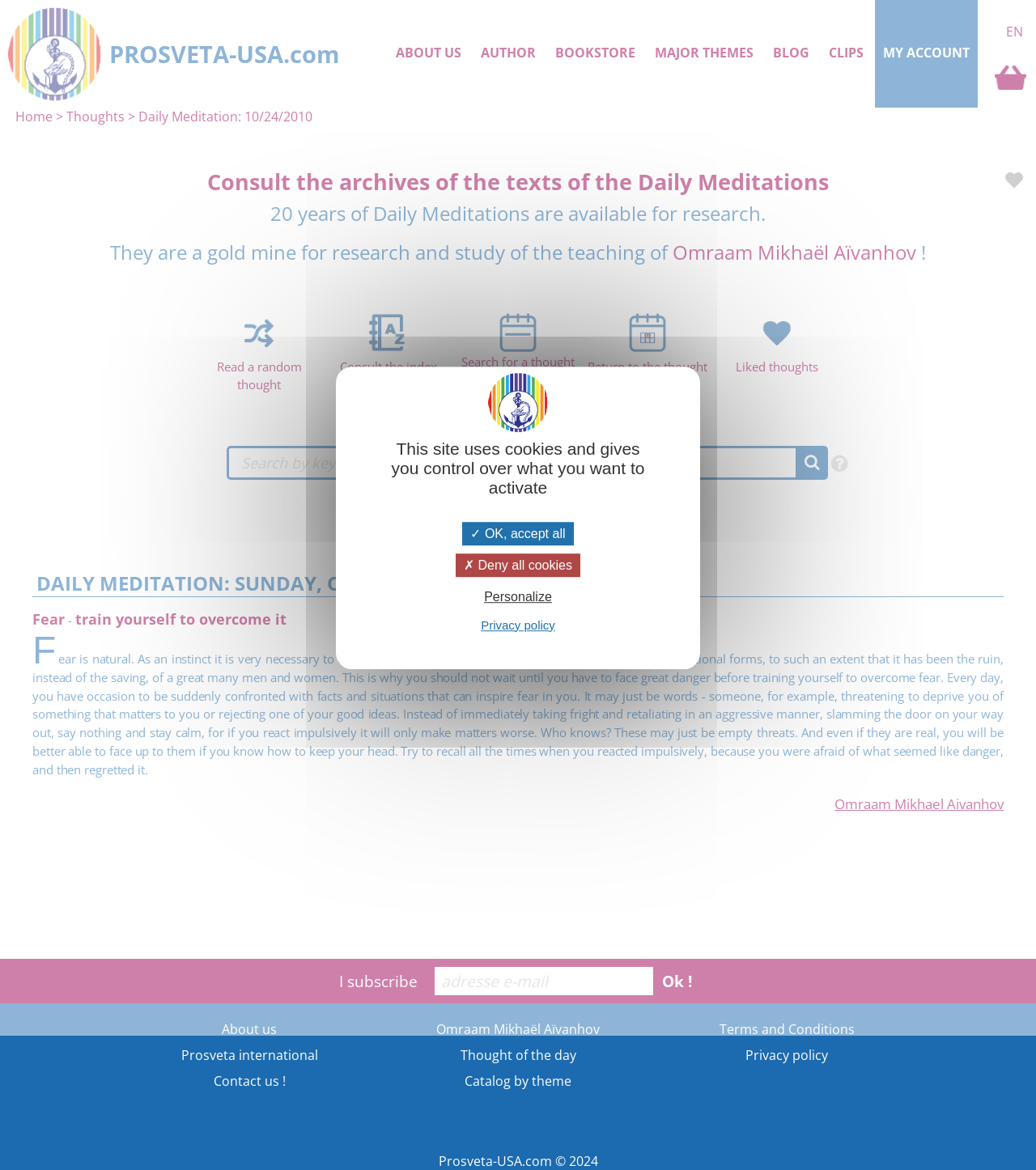Who is the author of the daily meditation?
From the image, respond using a single word or phrase.

Omraam Mikhaël Aïvanhov